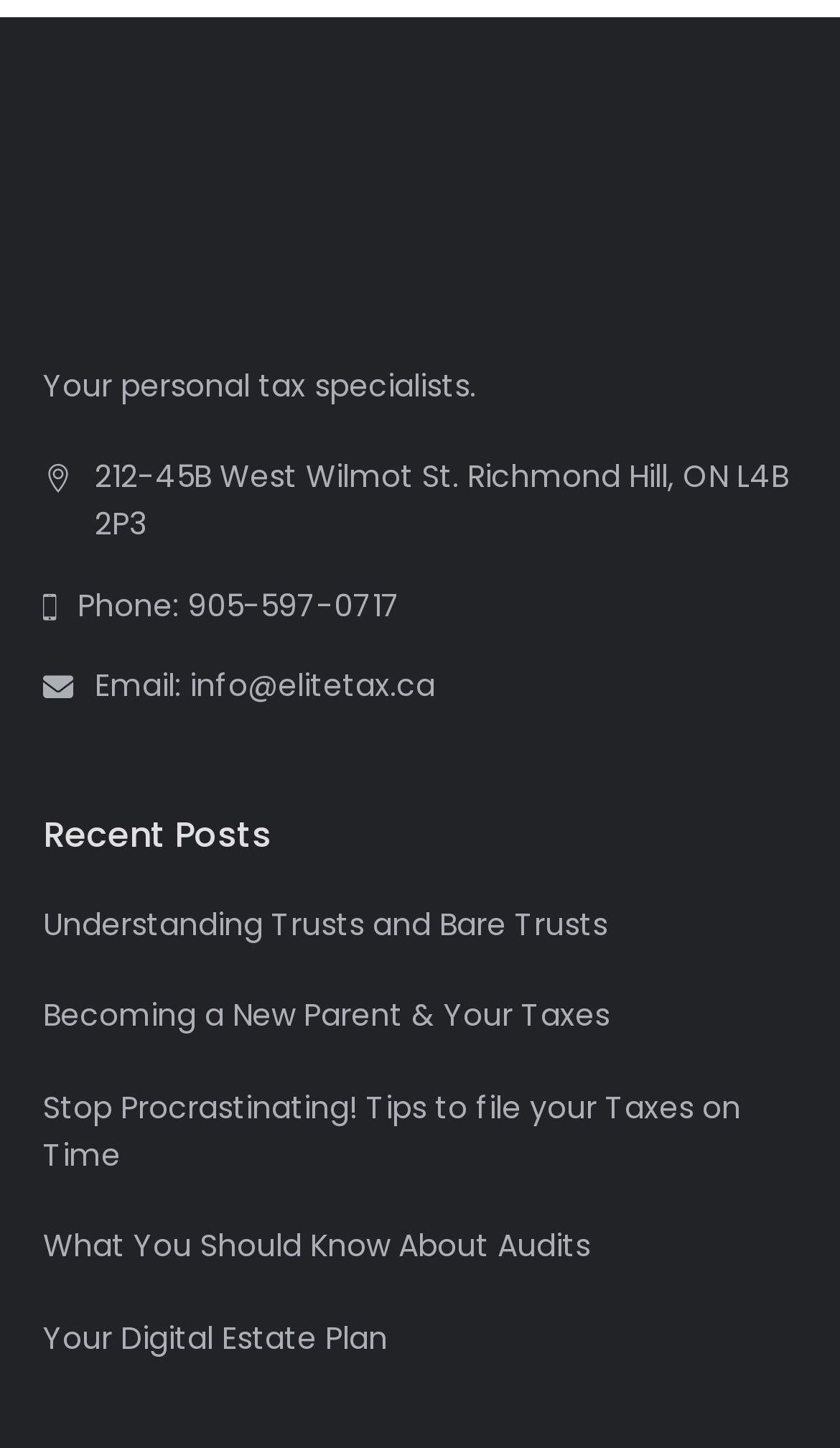Find the UI element described as: "Email: info@elitetax.ca" and predict its bounding box coordinates. Ensure the coordinates are four float numbers between 0 and 1, [left, top, right, bottom].

[0.051, 0.457, 0.949, 0.49]